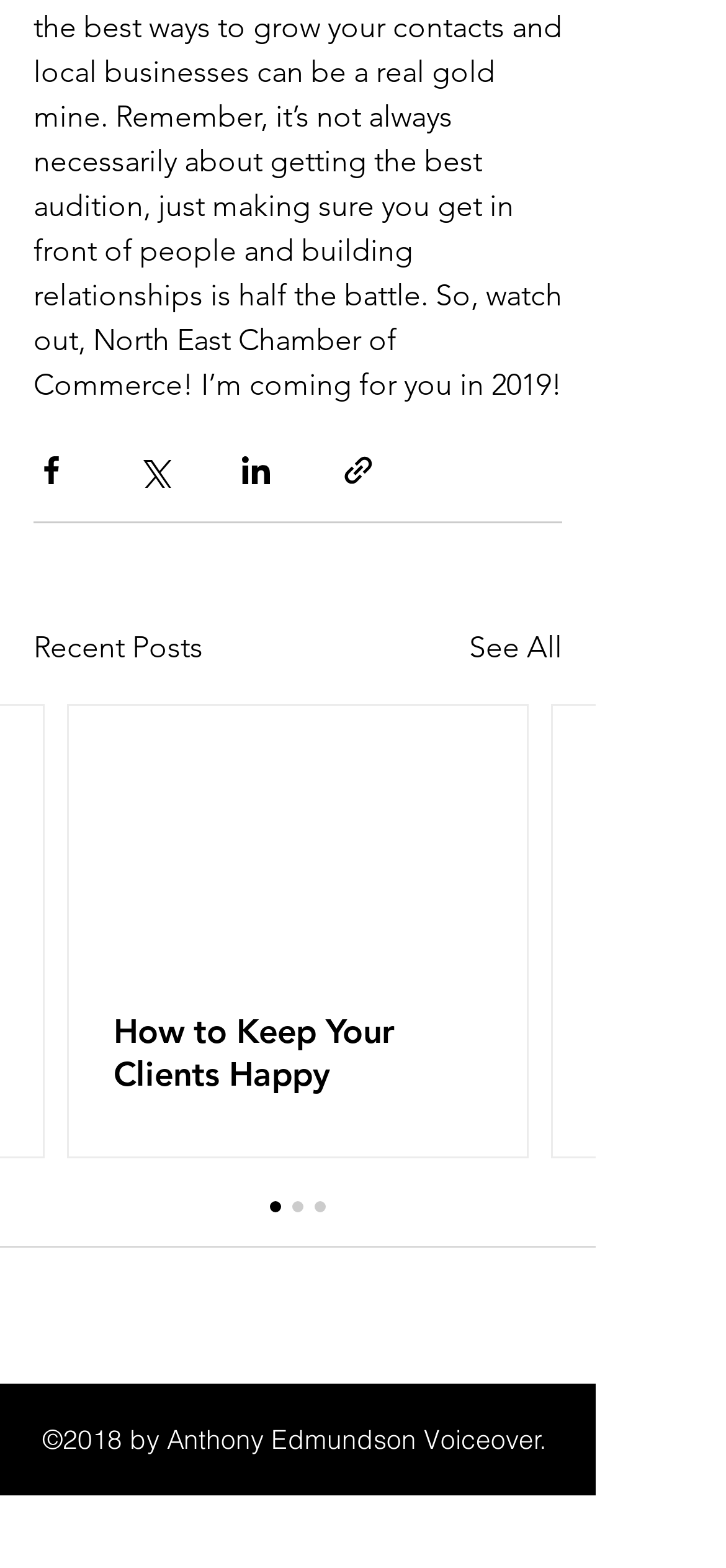Specify the bounding box coordinates of the region I need to click to perform the following instruction: "Share via Facebook". The coordinates must be four float numbers in the range of 0 to 1, i.e., [left, top, right, bottom].

[0.046, 0.289, 0.095, 0.311]